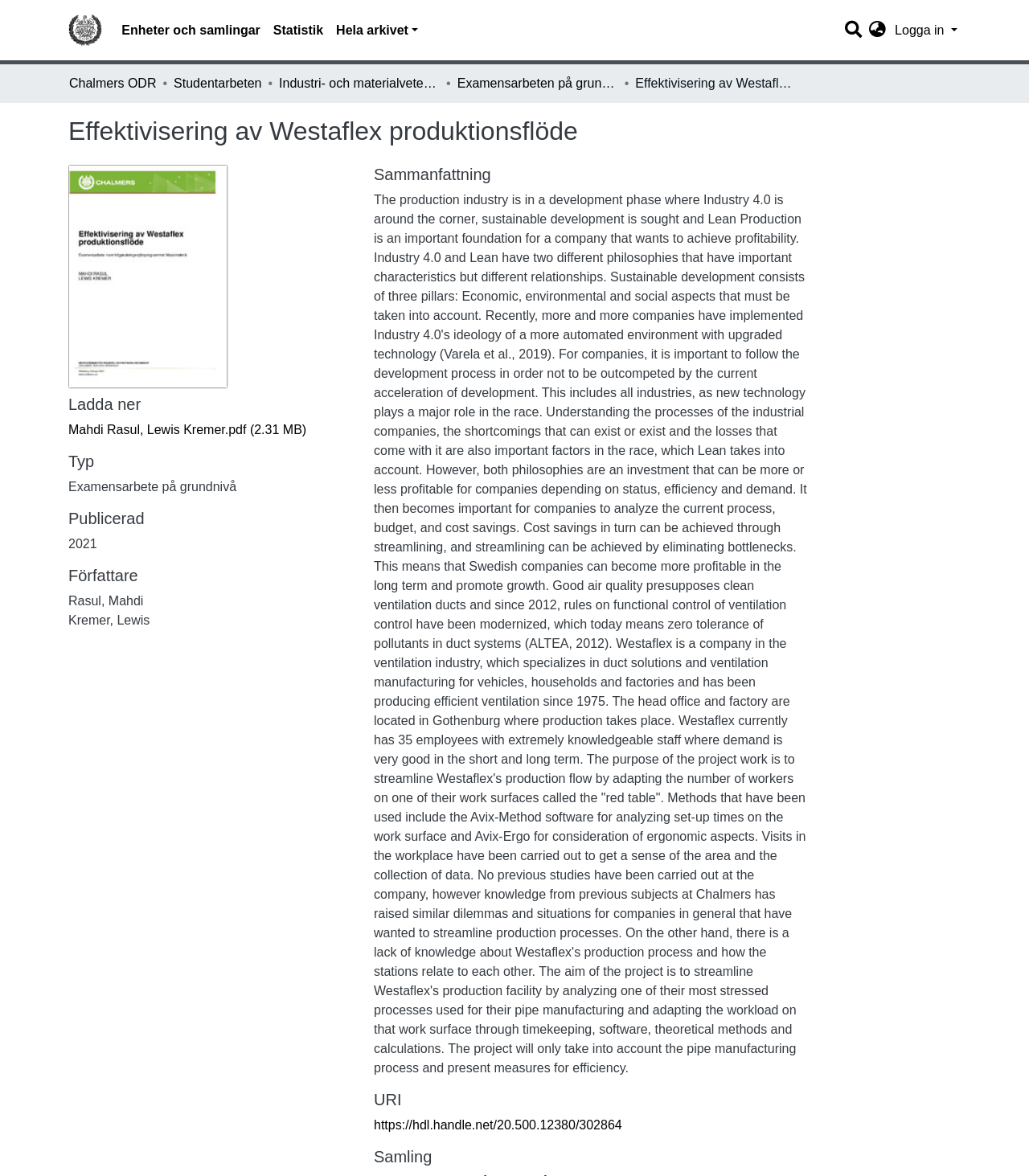Please determine the bounding box coordinates of the section I need to click to accomplish this instruction: "Download the PDF file".

[0.066, 0.36, 0.298, 0.371]